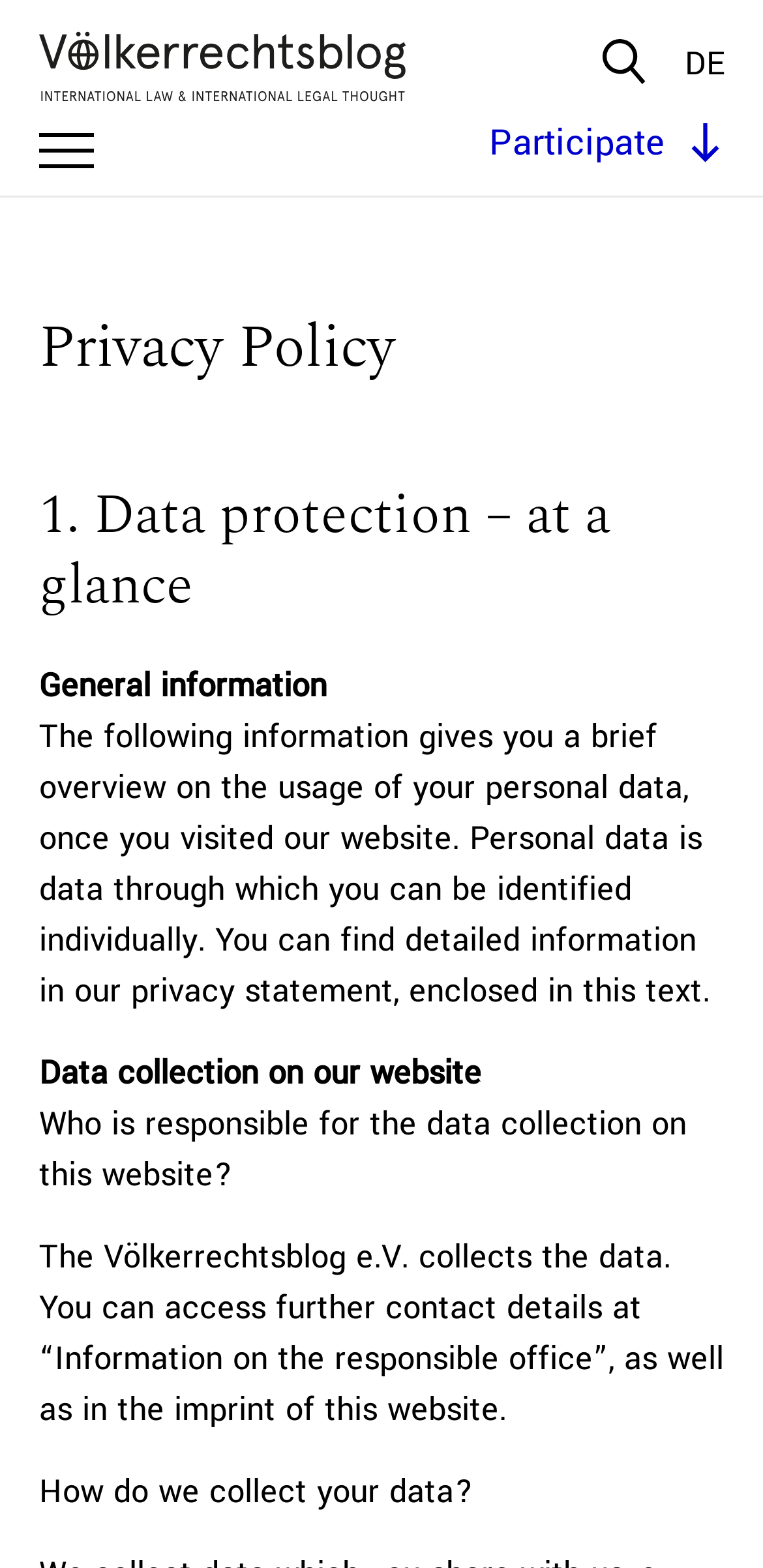Please provide a one-word or phrase answer to the question: 
How many headings are present on this webpage?

4